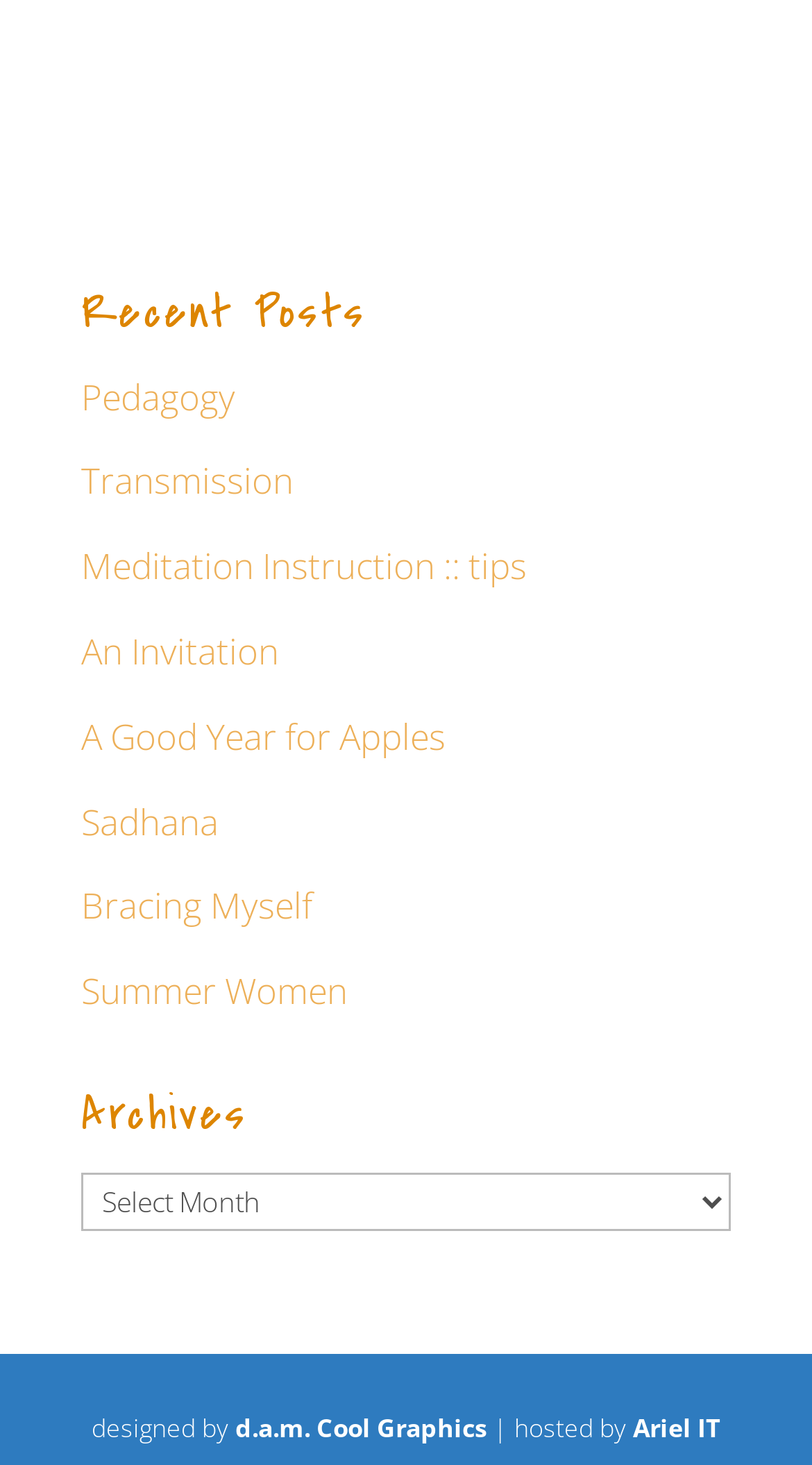Find the bounding box coordinates of the clickable area required to complete the following action: "select Archives".

[0.1, 0.801, 0.9, 0.84]